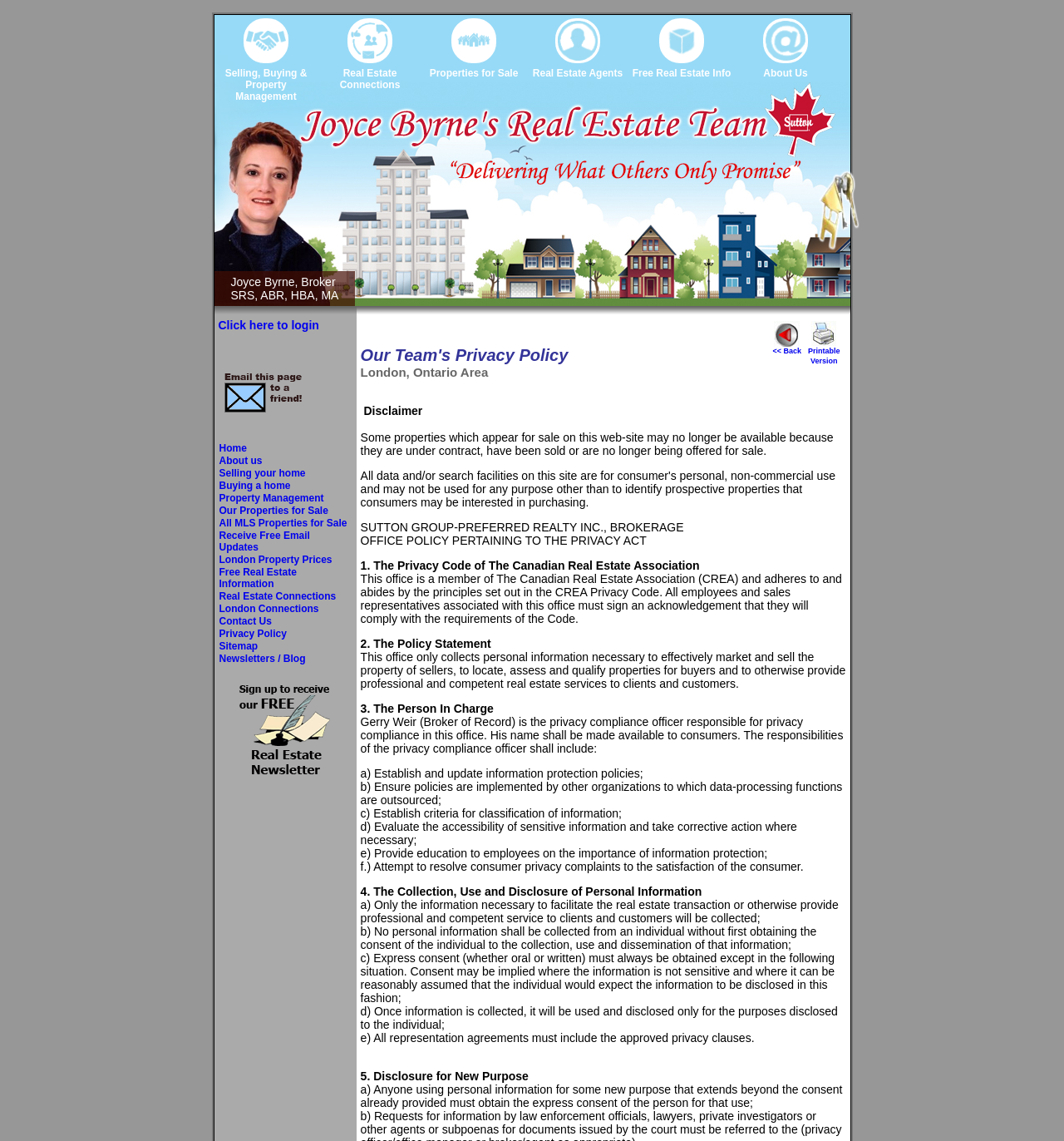Offer an extensive depiction of the webpage and its key elements.

The webpage is about Joyce Byrne Broker, a real estate agent. At the top, there is a row of images and text, including "Real Estate", "Connections", "Properties for Sale", "Real Estate Agents", "Free Real Estate Info", and "About Us". Below this row, there is a section with a heading "Joyce Byrne, Broker" and a subheading "SRS, ABR, HBA, MA".

On the left side of the page, there is a navigation menu with links to various pages, including "Home", "About us", "Selling your home", "Buying a home", "Property Management", and others. Below the navigation menu, there is a section with a heading "Our Team's Privacy Policy" and a subheading "London, Ontario Area".

The main content of the page is about the privacy policy of the real estate office, which includes a policy statement, the person in charge of privacy compliance, and the collection, use, and disclosure of personal information. The policy statement explains that the office only collects personal information necessary to provide professional and competent real estate services to clients and customers.

The page also includes a section with a heading "The Collection, Use and Disclosure of Personal Information" which outlines the principles of collecting, using, and disclosing personal information. Additionally, there is a section with a heading "Disclosure for New Purpose" which explains that express consent is required for using personal information for a new purpose.

At the bottom of the page, there are some links to other pages, including "Newsletters / Blog" and "Sitemap". There is also a section with a heading "Printable Version" and a link to print the page.